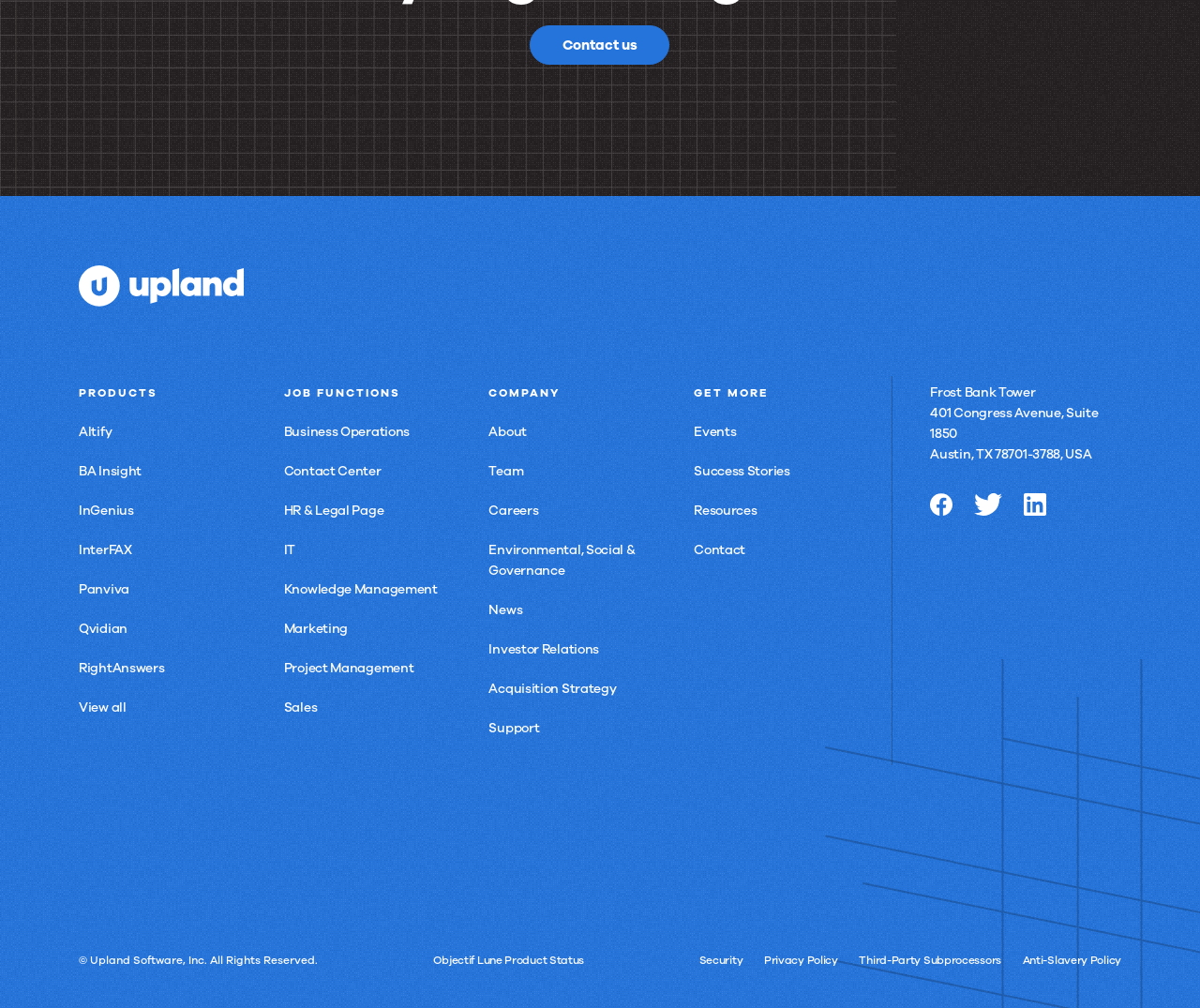Please identify the bounding box coordinates of the element that needs to be clicked to perform the following instruction: "Follow on Facebook".

[0.775, 0.489, 0.794, 0.512]